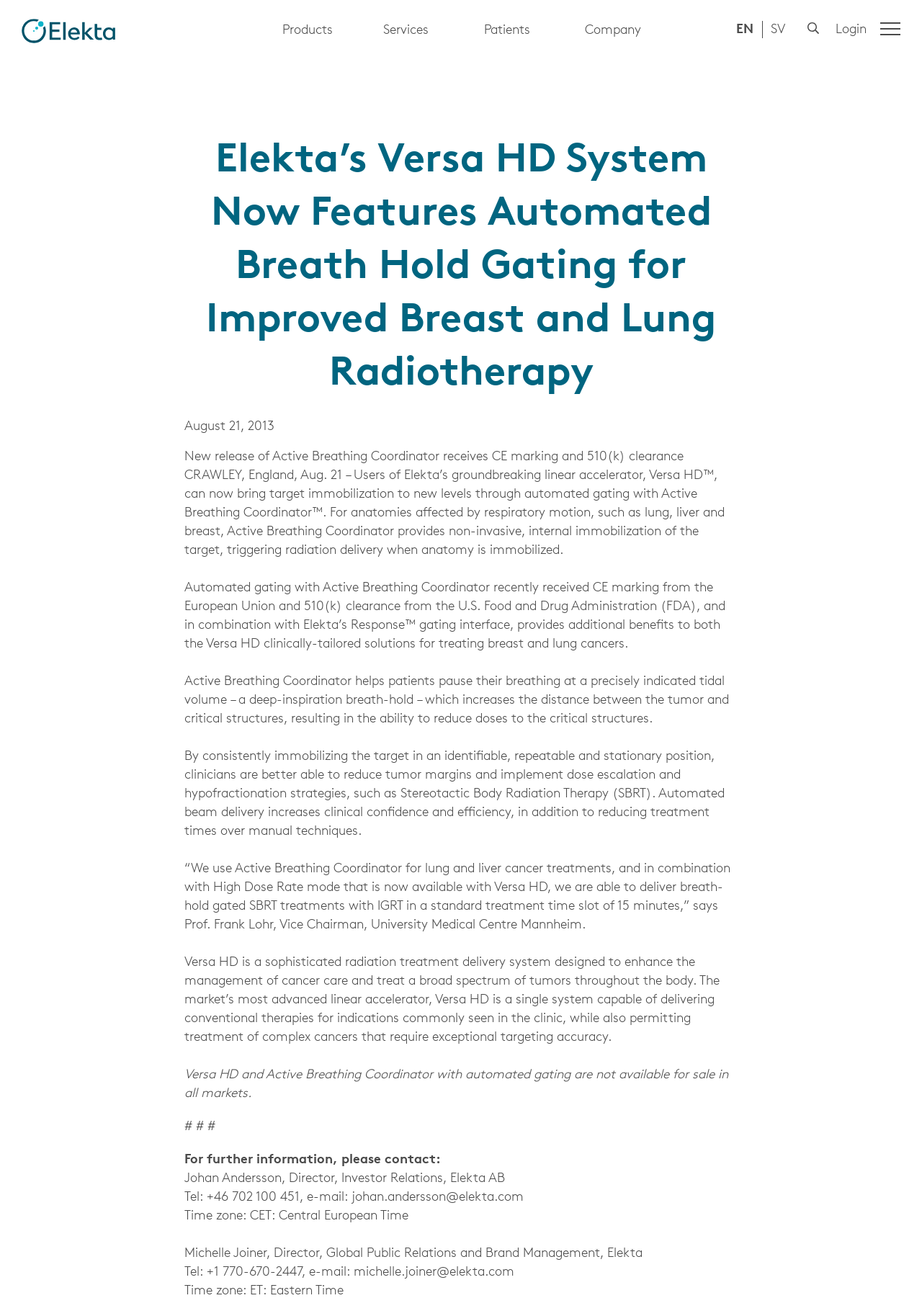What is the time zone of Johan Andersson, Director of Investor Relations?
Answer the question with a thorough and detailed explanation.

The webpage mentions that Johan Andersson's time zone is CET, which stands for Central European Time, indicating his location and time zone.